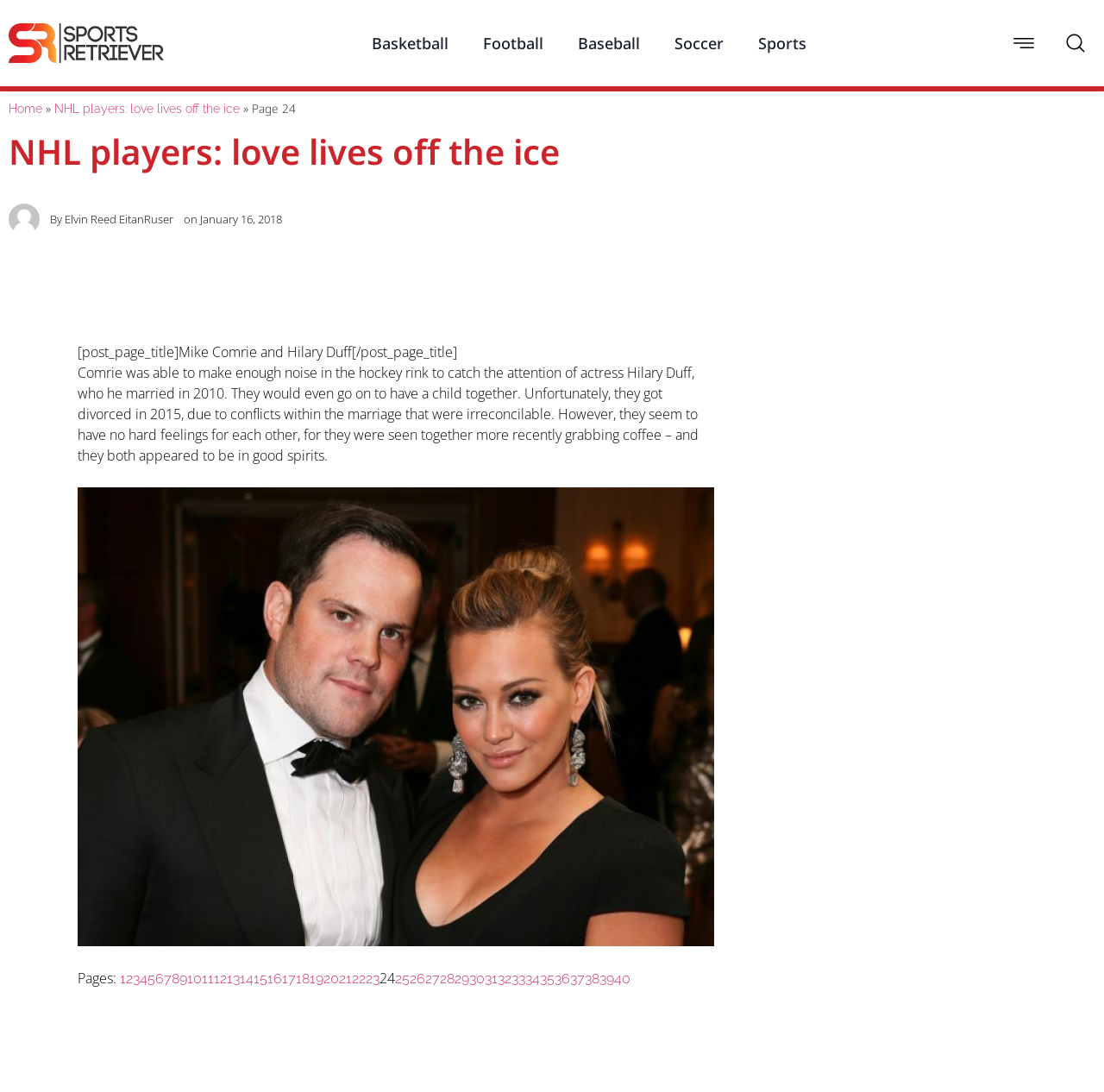Respond to the question below with a single word or phrase:
What is the date of the article?

January 16, 2018